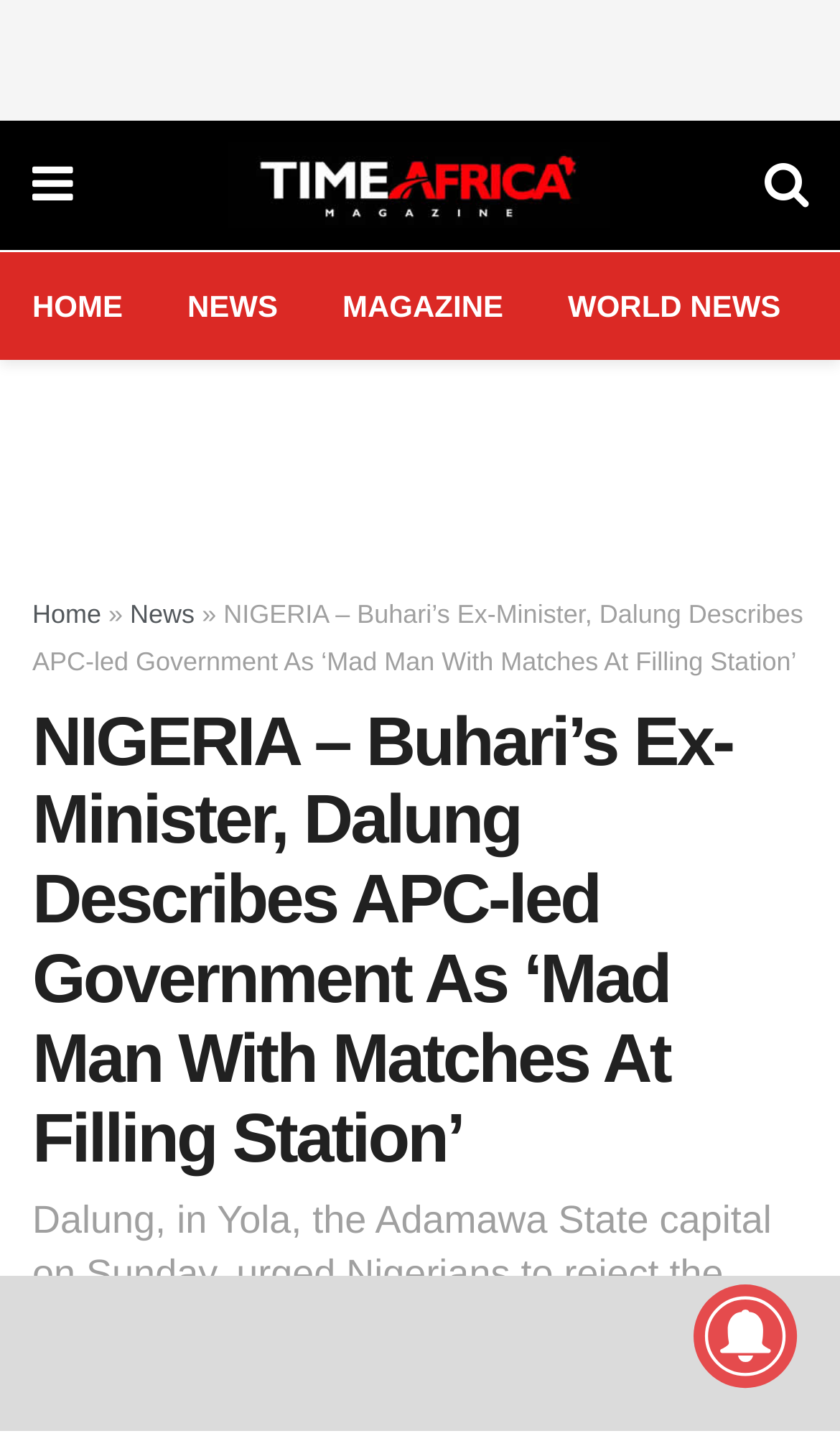What is the name of the magazine?
Using the visual information, reply with a single word or short phrase.

Time Africa Magazine